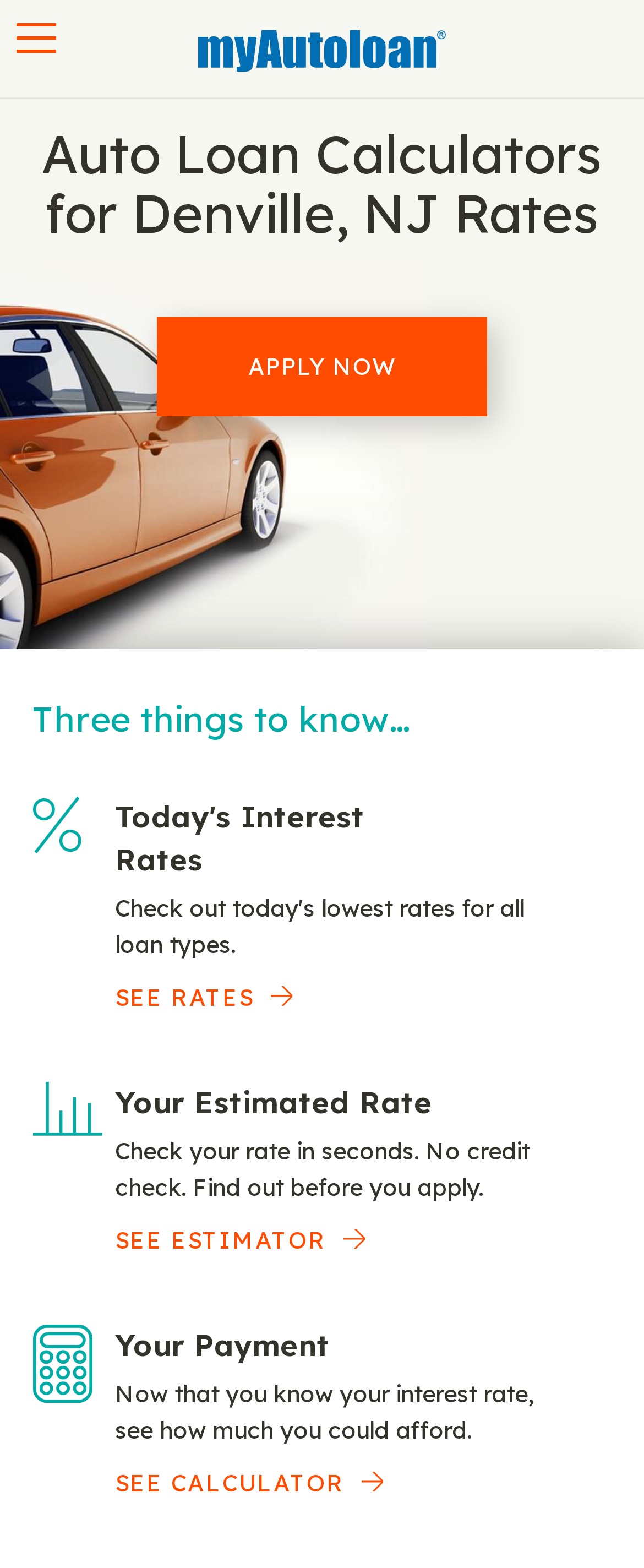Carefully examine the image and provide an in-depth answer to the question: What is the benefit of checking one's rate?

According to the webpage, checking one's rate is beneficial because it does not require a credit check. This is stated in the text 'Check your rate in seconds. No credit check. Find out before you apply.' This implies that users can get an estimate of their interest rate without affecting their credit score.